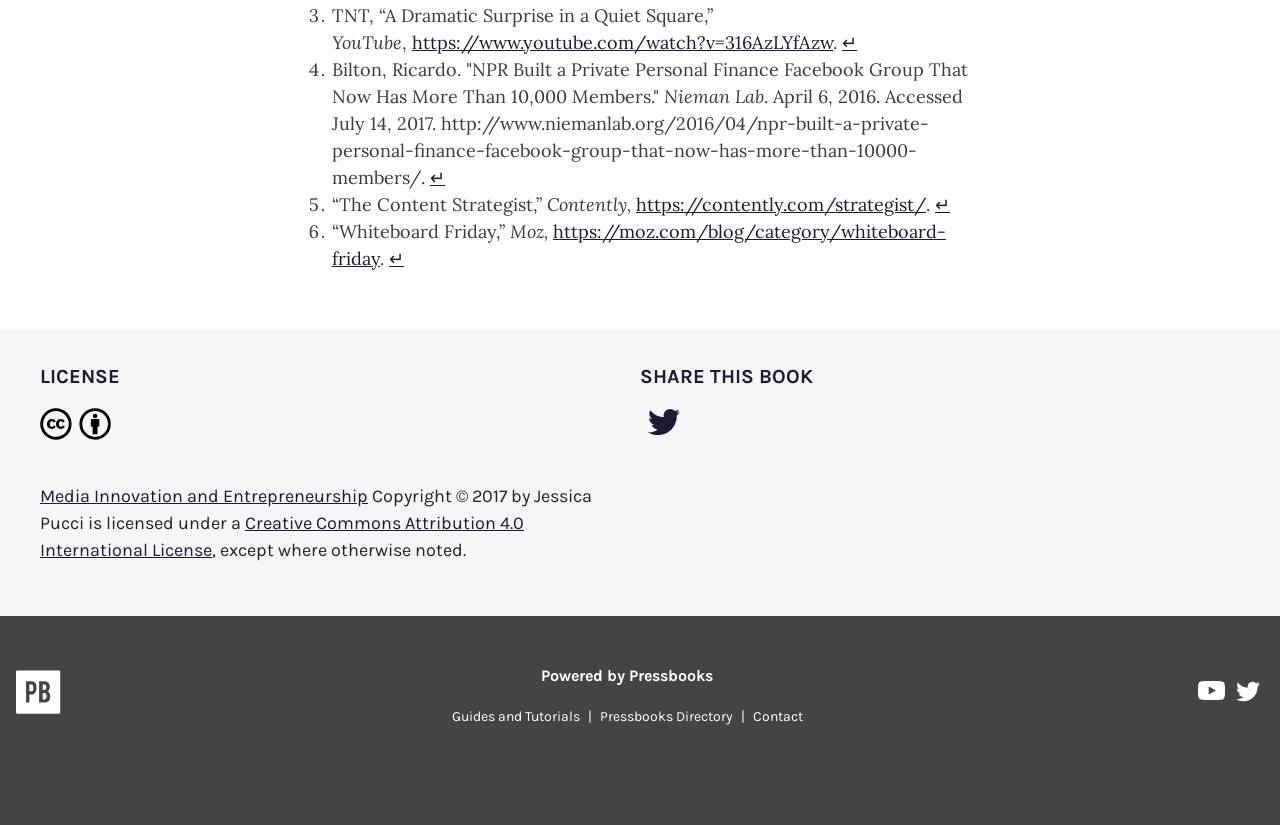Who is the author of this book?
Provide a thorough and detailed answer to the question.

The author of the book can be found at the bottom of the webpage, where it says 'Copyright © 2017 by Jessica Pucci'. This indicates that Jessica Pucci is the author of the book.